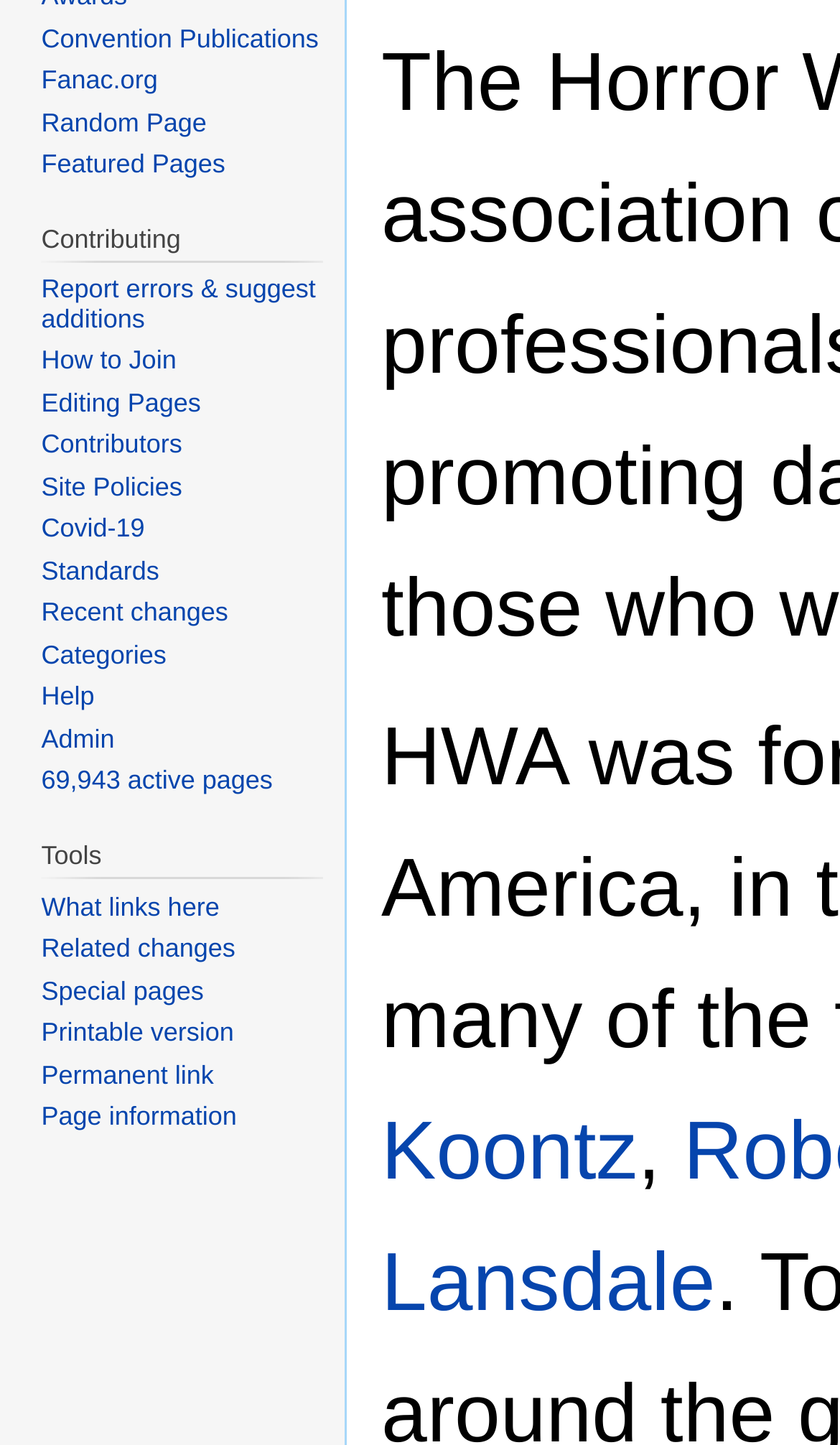Find the bounding box coordinates corresponding to the UI element with the description: "How to Join". The coordinates should be formatted as [left, top, right, bottom], with values as floats between 0 and 1.

[0.049, 0.239, 0.21, 0.26]